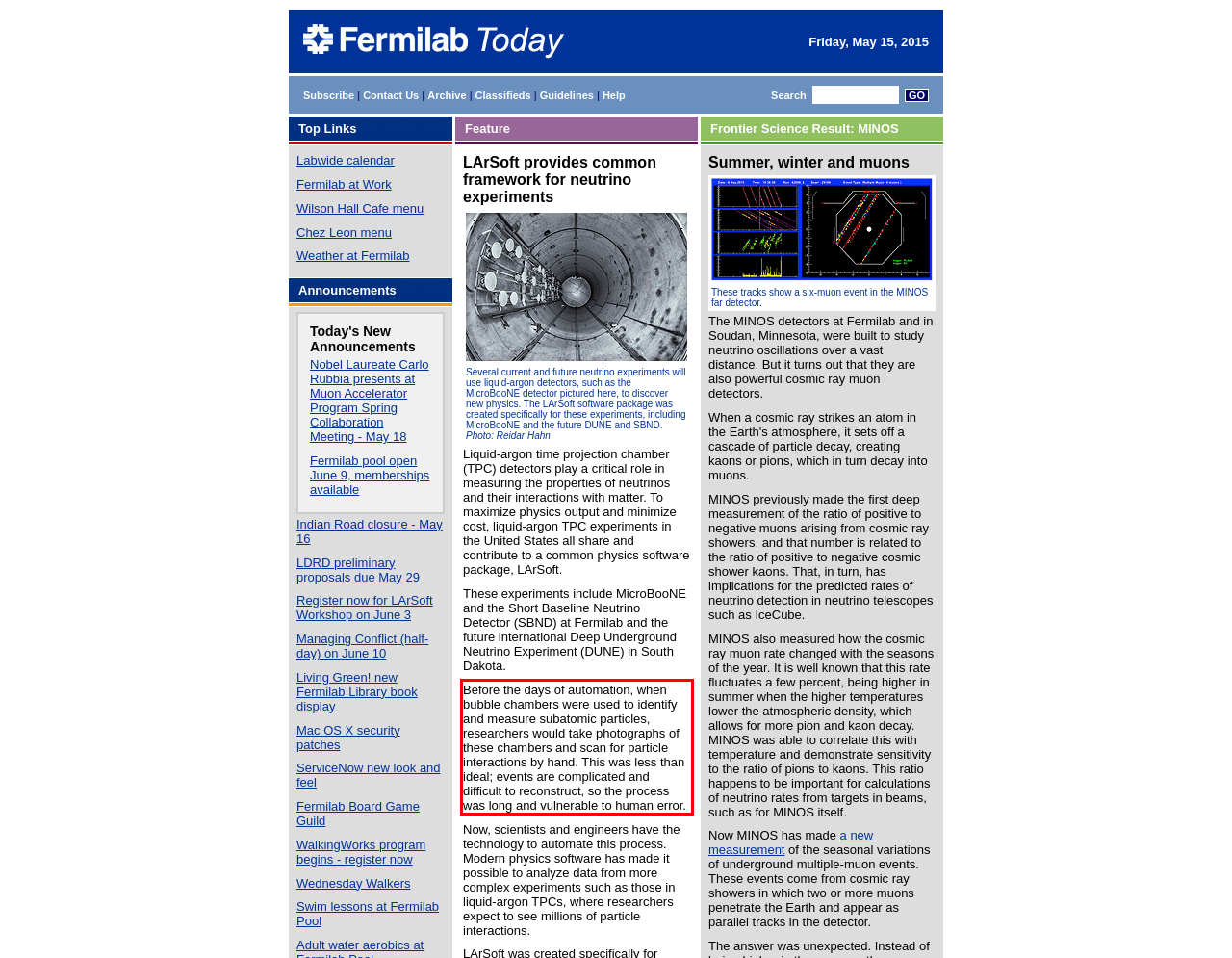Analyze the red bounding box in the provided webpage screenshot and generate the text content contained within.

Before the days of automation, when bubble chambers were used to identify and measure subatomic particles, researchers would take photographs of these chambers and scan for particle interactions by hand. This was less than ideal; events are complicated and difficult to reconstruct, so the process was long and vulnerable to human error.